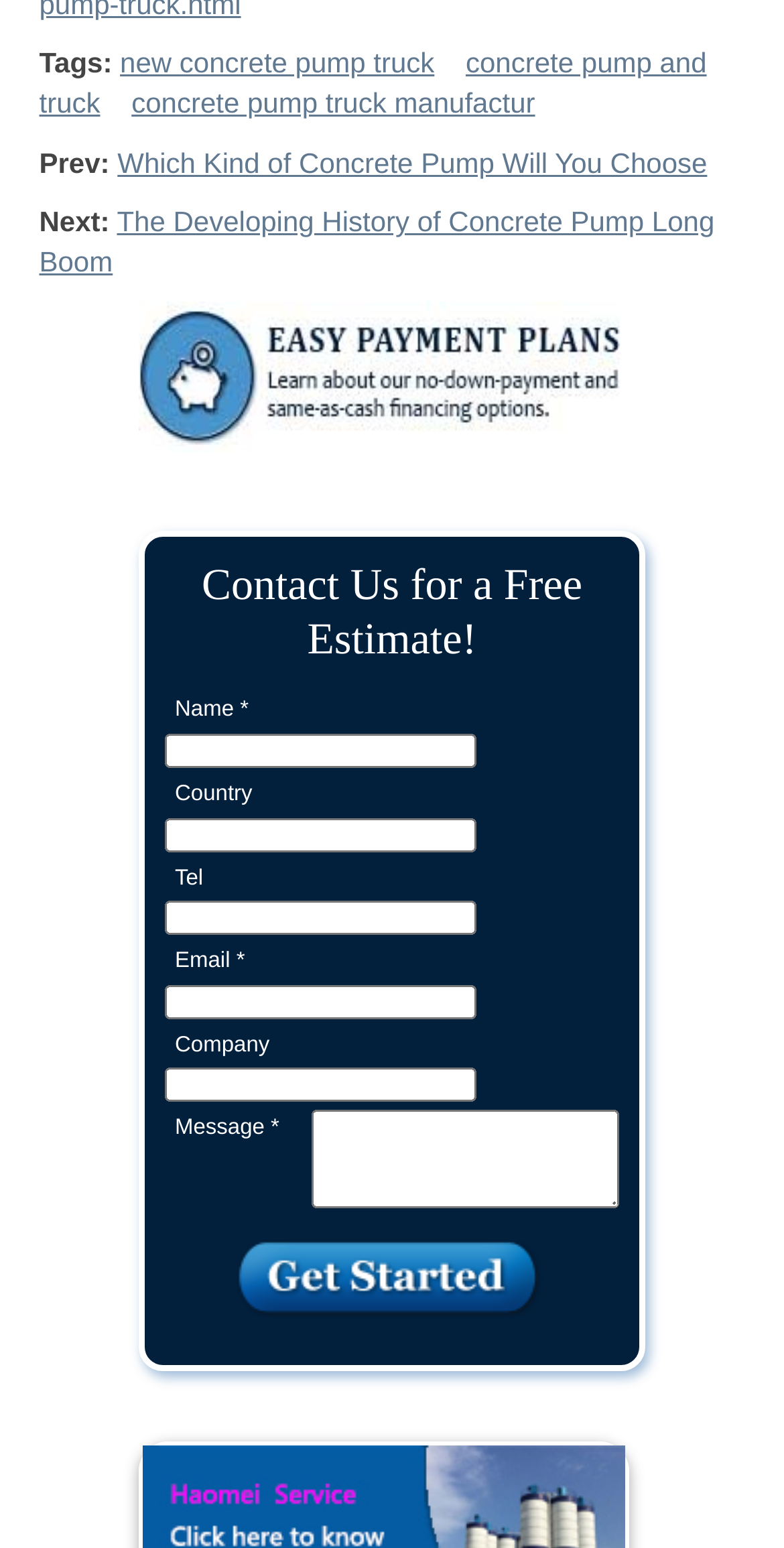What is the label of the first input field?
Using the visual information from the image, give a one-word or short-phrase answer.

Name